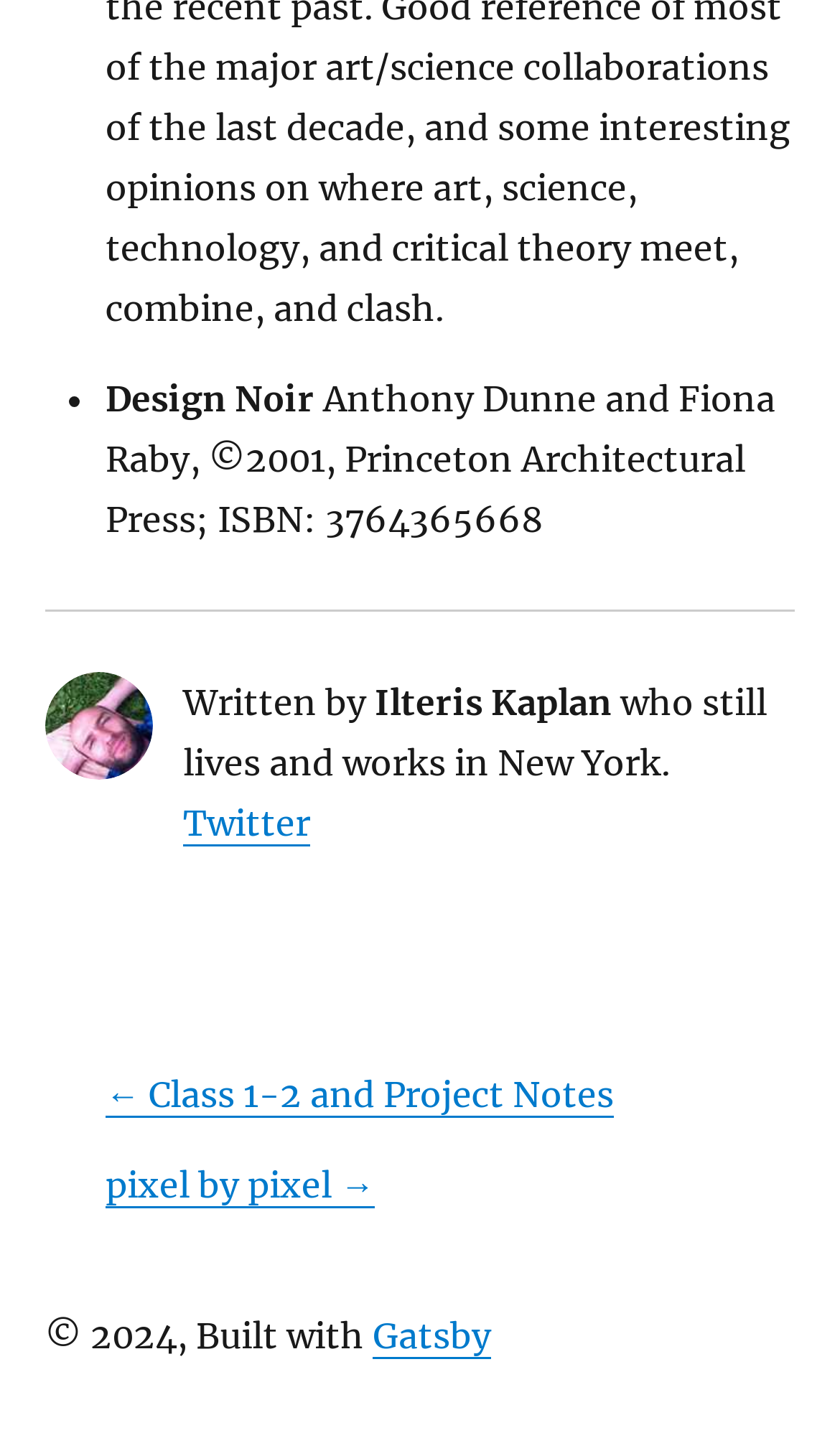Provide a one-word or brief phrase answer to the question:
Who are the authors of the book?

Anthony Dunne and Fiona Raby